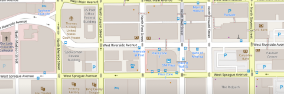Offer an in-depth description of the image.

The image displays a detailed map of Spokane, Washington, highlighting various streets and locations within the city. Prominent features include labeled streets, points of interest marked with blue icons, and nearby landmarks, providing a comprehensive view of the area. This map serves as a useful resource for residents and visitors alike, facilitating navigation through Spokane. It is particularly relevant in the context of locating representative offices for Congresswoman Cathy McMorris Rodgers, as indicated alongside the address information related to her local office.